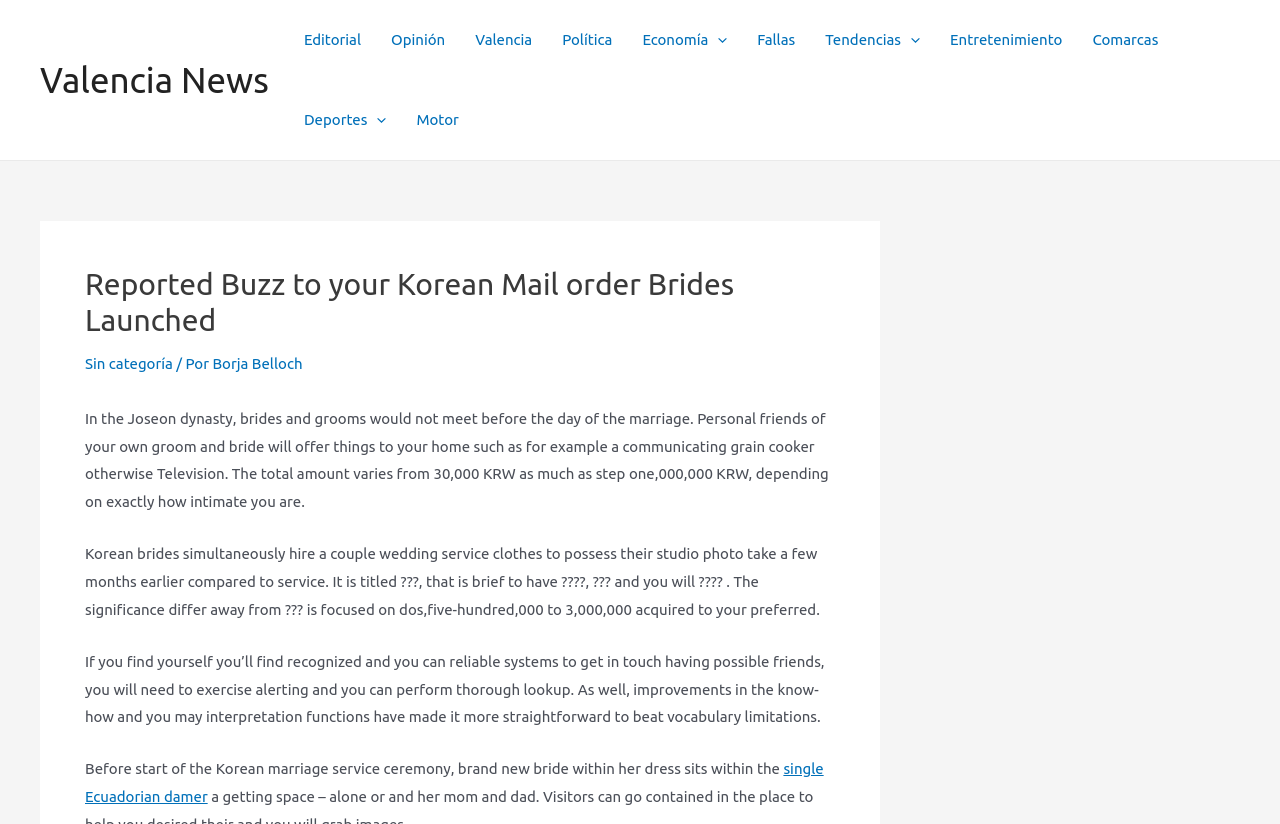Please find the bounding box for the UI element described by: "Sin categoría".

[0.066, 0.431, 0.135, 0.451]